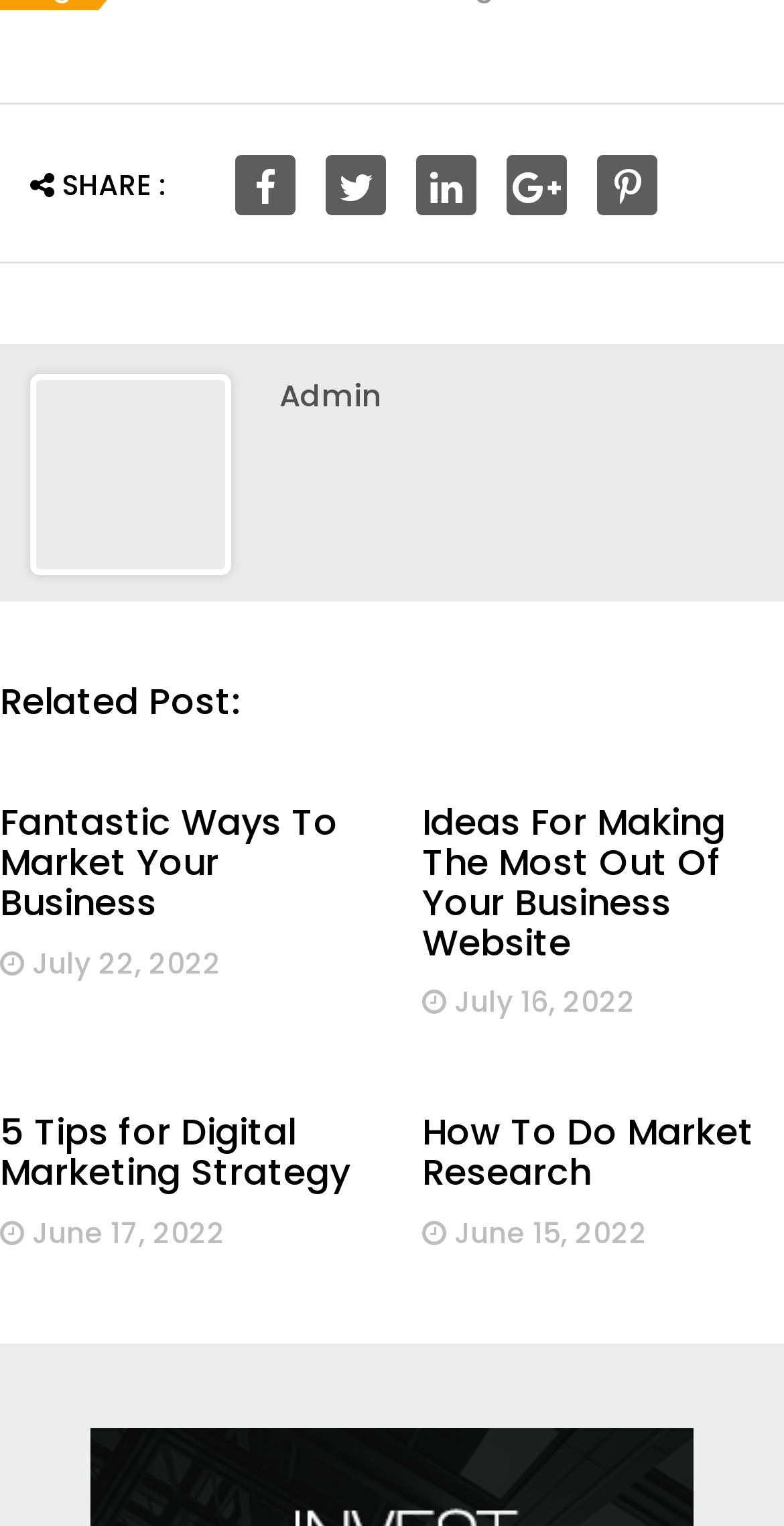Look at the image and give a detailed response to the following question: How many related posts are there?

I counted the number of heading elements after the 'Related Post:' heading and found that there are 4 related posts.